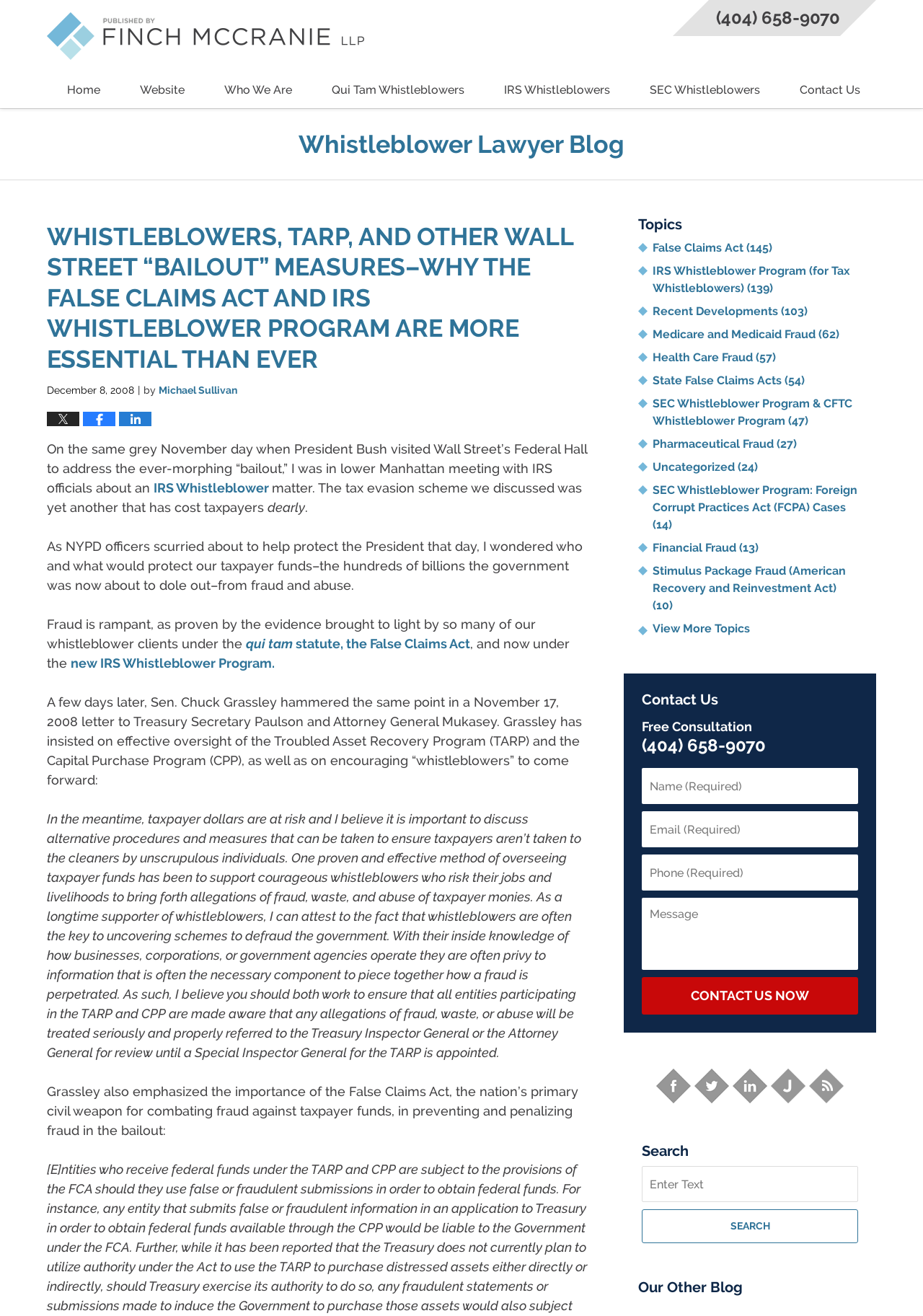Identify the bounding box coordinates of the area that should be clicked in order to complete the given instruction: "Search on Whistleblower Lawyer Blog". The bounding box coordinates should be four float numbers between 0 and 1, i.e., [left, top, right, bottom].

[0.695, 0.886, 0.93, 0.945]